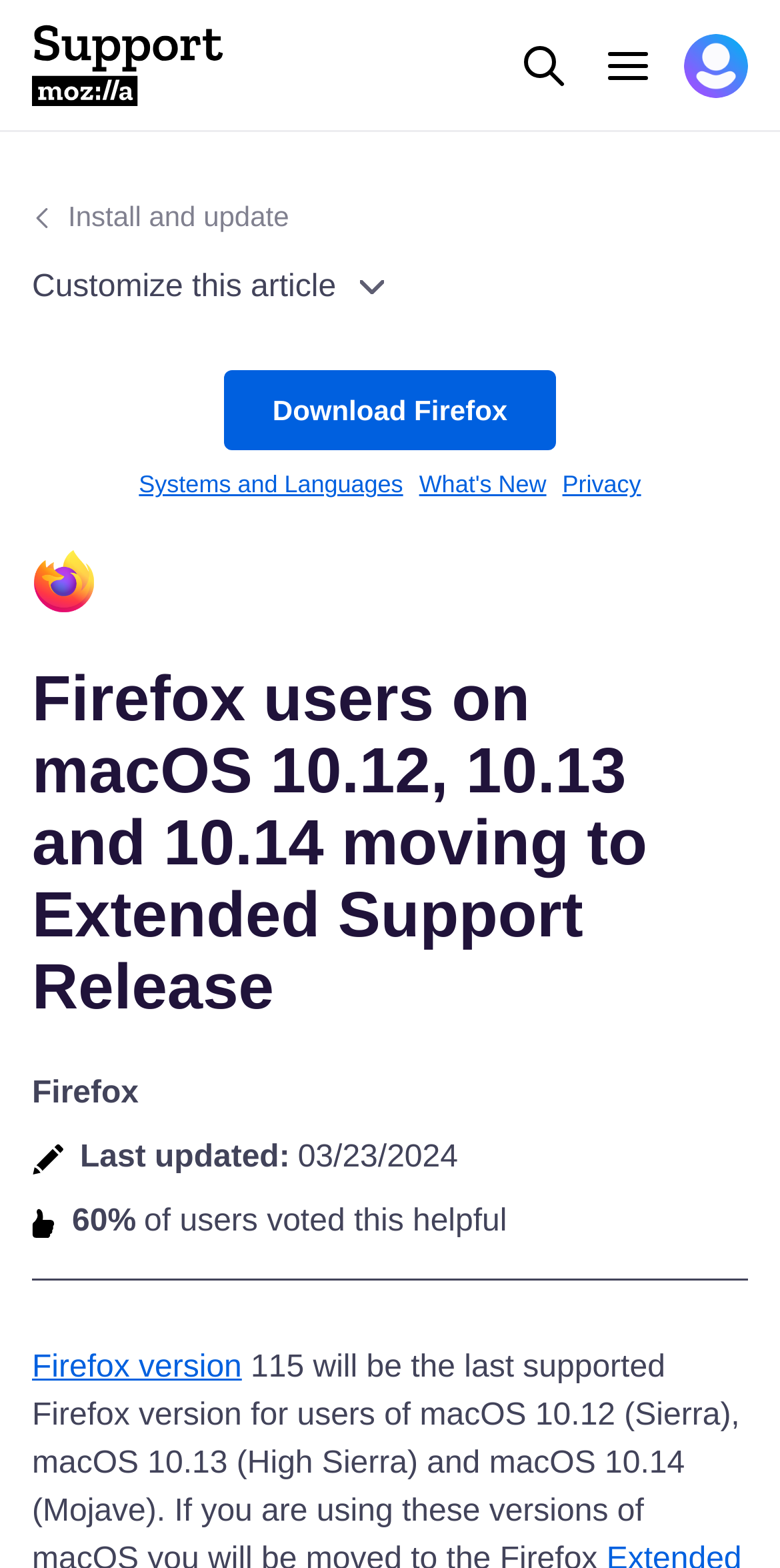What is the last updated date of the article?
Utilize the information in the image to give a detailed answer to the question.

I discovered this by examining the bottom of the webpage, where I found a static text stating 'Last updated:' followed by the date '03/23/2024'.